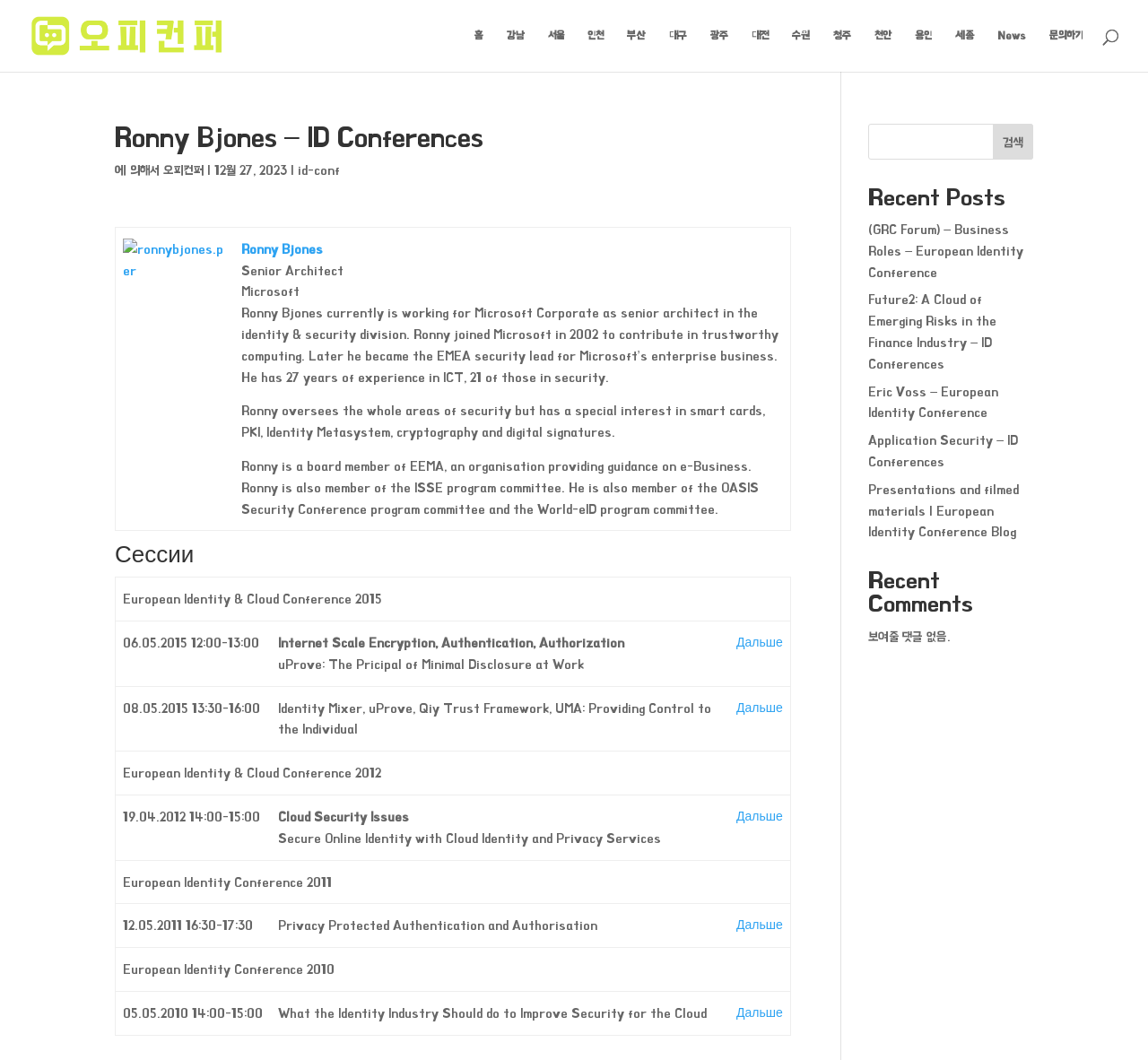Find the bounding box coordinates for the area that must be clicked to perform this action: "click on the '홈' link".

[0.413, 0.028, 0.421, 0.068]